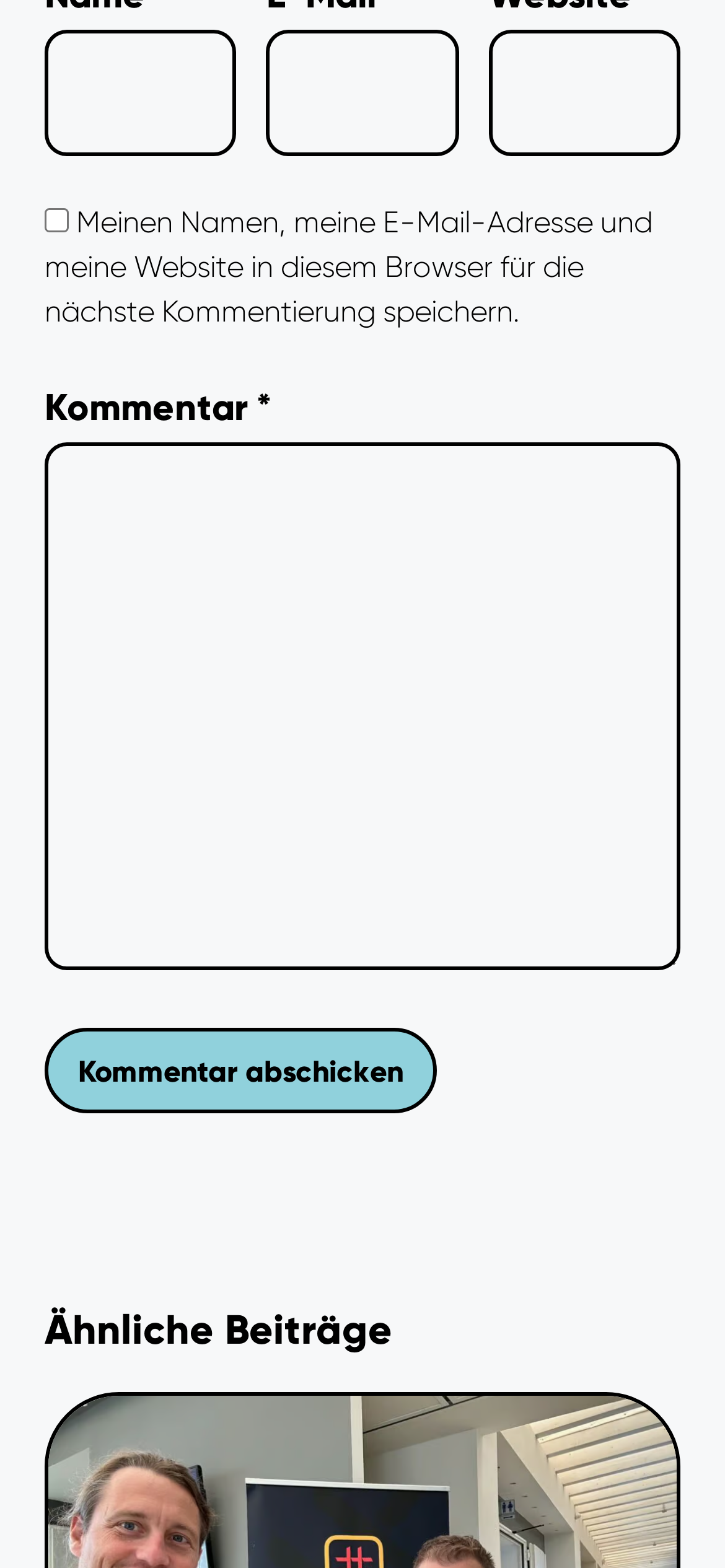Can you find the bounding box coordinates for the UI element given this description: "parent_node: Kommentar * name="comment""? Provide the coordinates as four float numbers between 0 and 1: [left, top, right, bottom].

[0.062, 0.282, 0.938, 0.619]